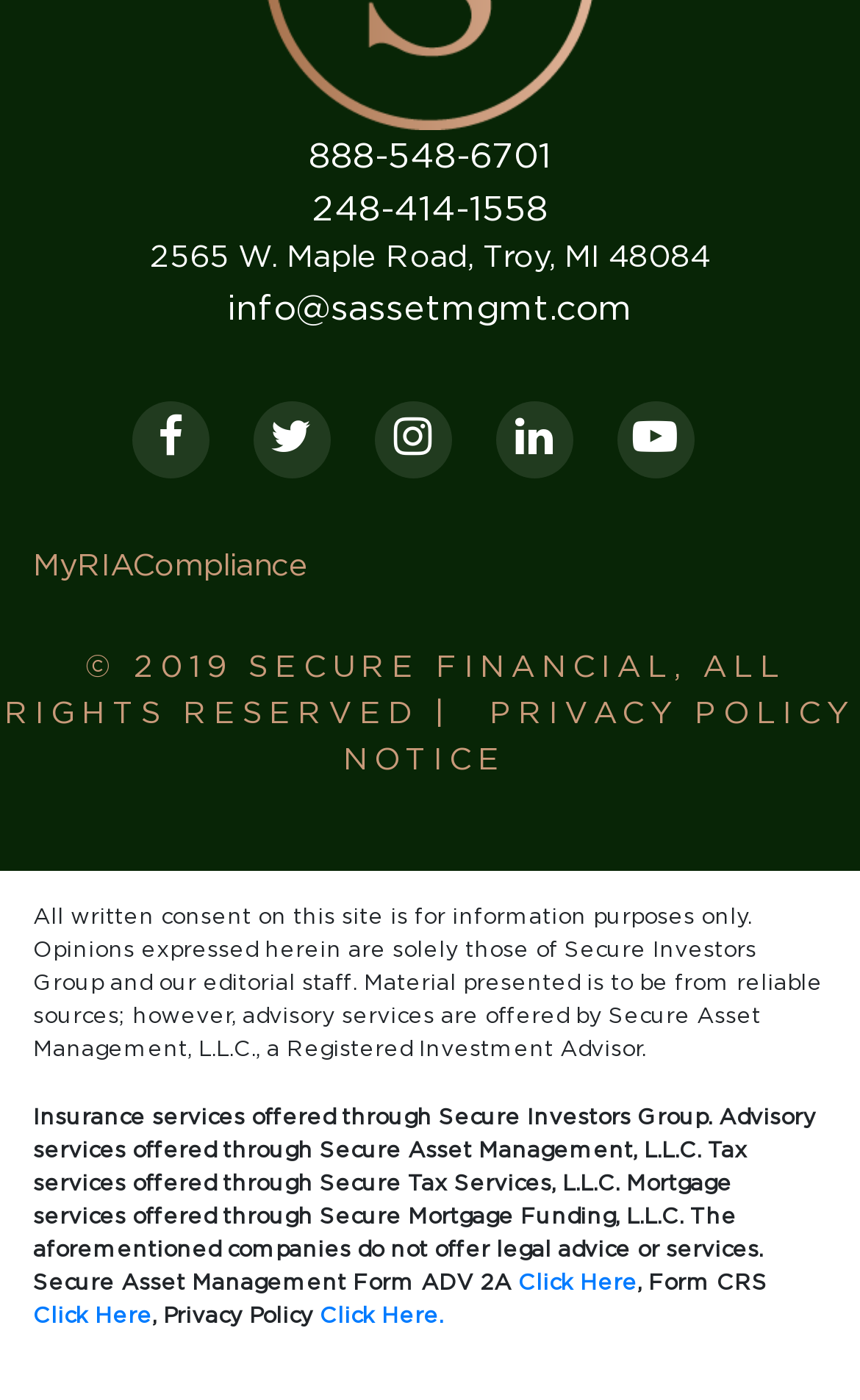Give a concise answer of one word or phrase to the question: 
What is the phone number to contact Secure Asset Management?

888-548-6701